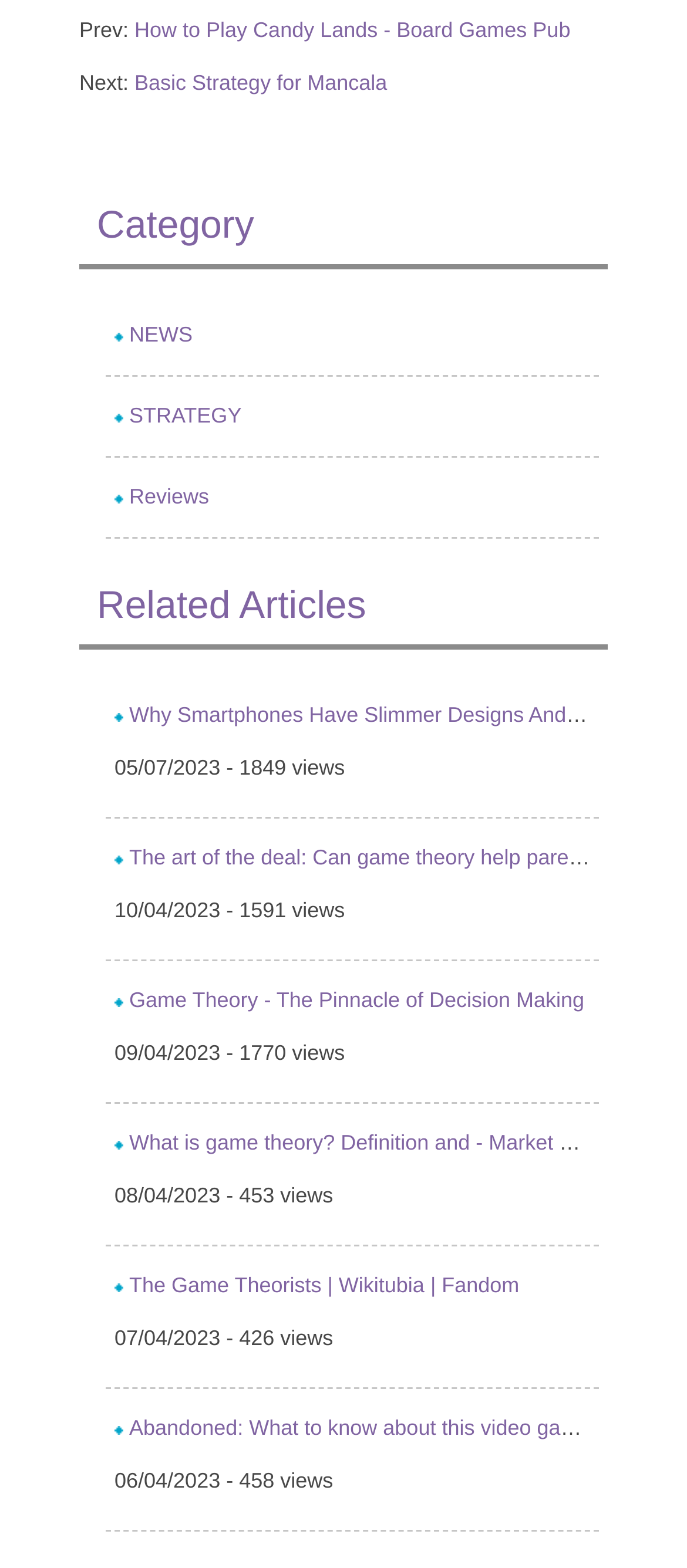Highlight the bounding box coordinates of the element that should be clicked to carry out the following instruction: "Read the article 'The art of the deal: Can game theory help parents?'". The coordinates must be given as four float numbers ranging from 0 to 1, i.e., [left, top, right, bottom].

[0.188, 0.539, 0.886, 0.555]